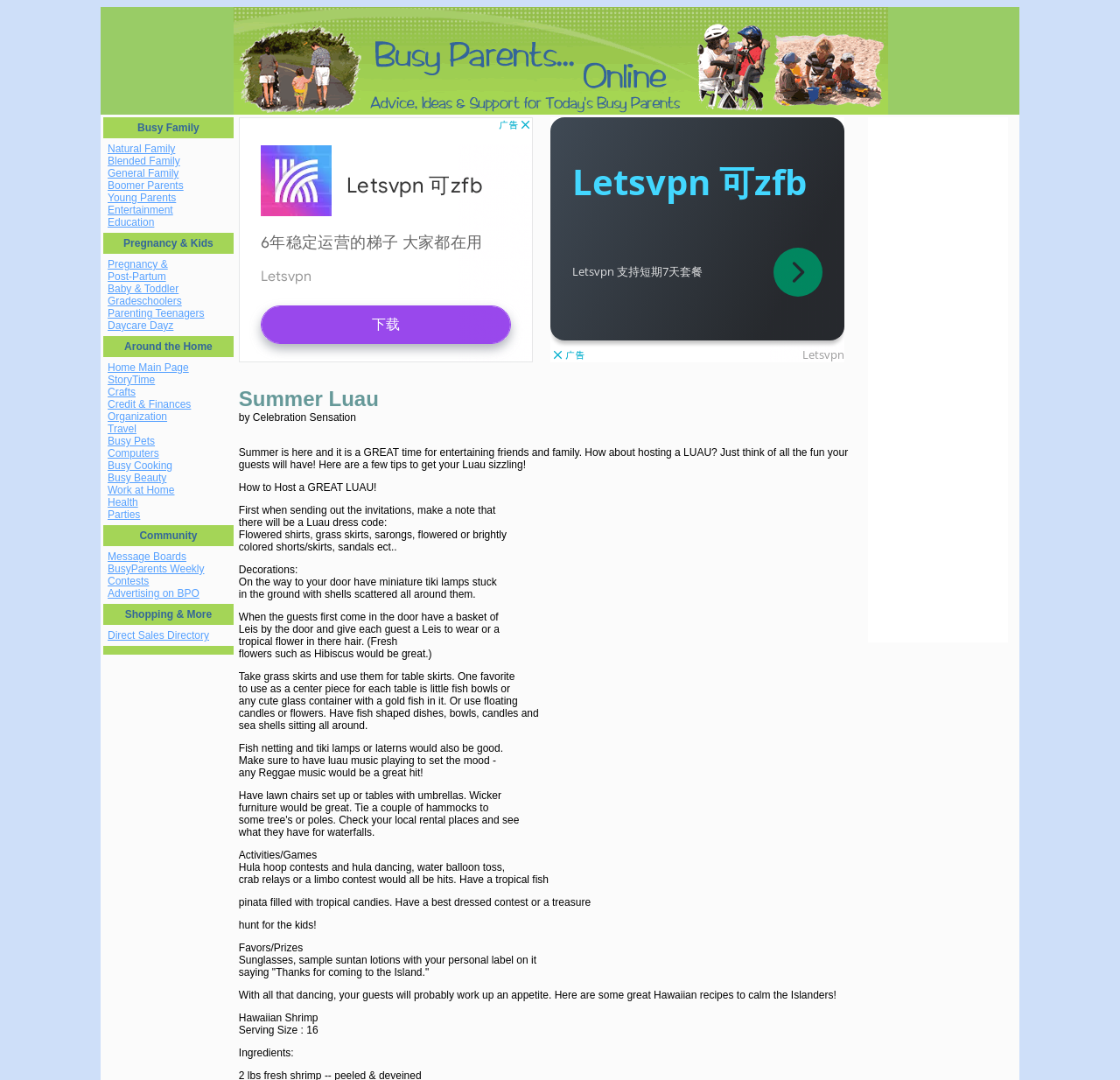What is the purpose of the miniature tiki lamps?
From the screenshot, supply a one-word or short-phrase answer.

Decorations